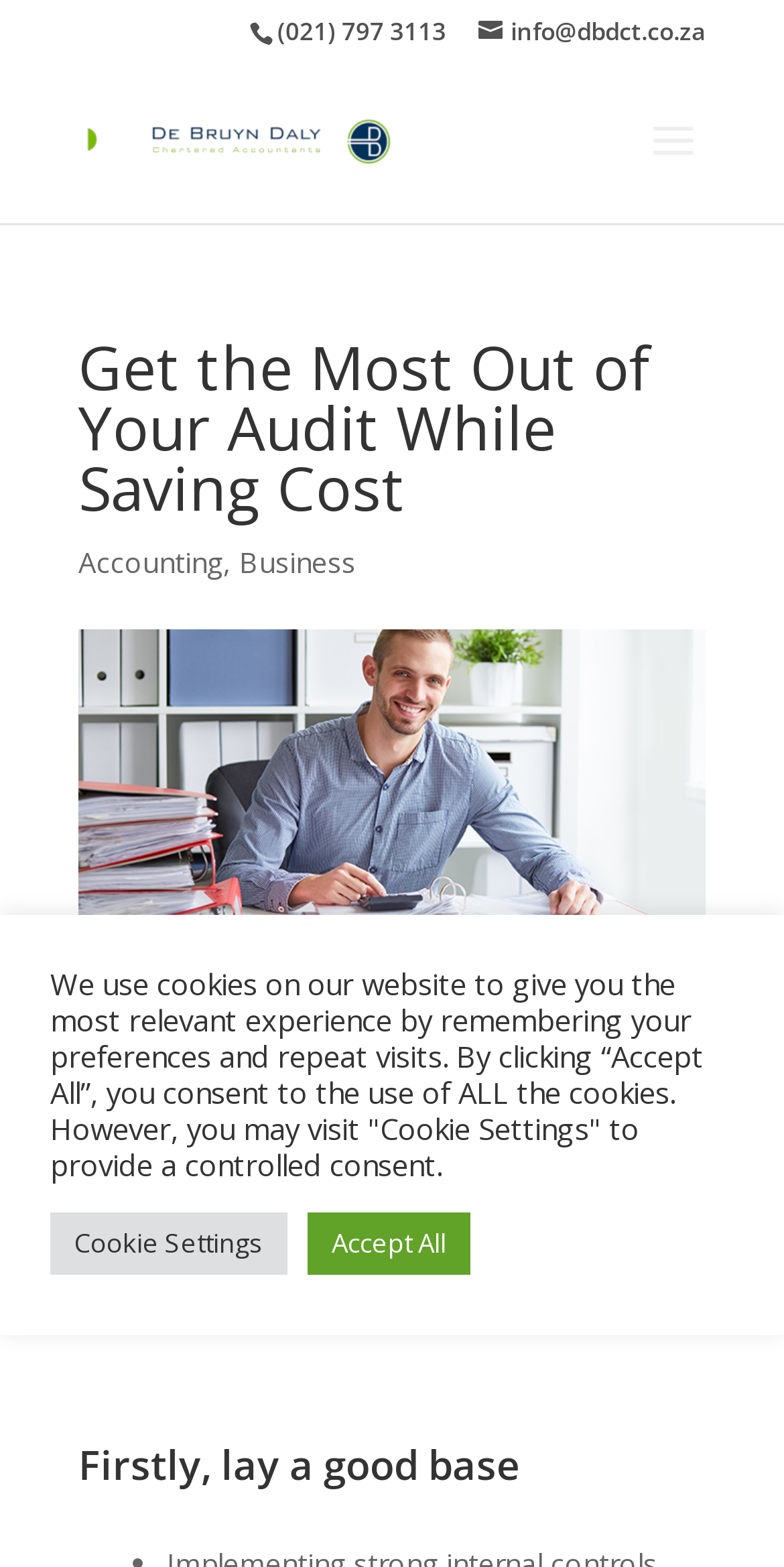Please determine the bounding box coordinates for the UI element described as: "Business".

[0.305, 0.346, 0.454, 0.371]